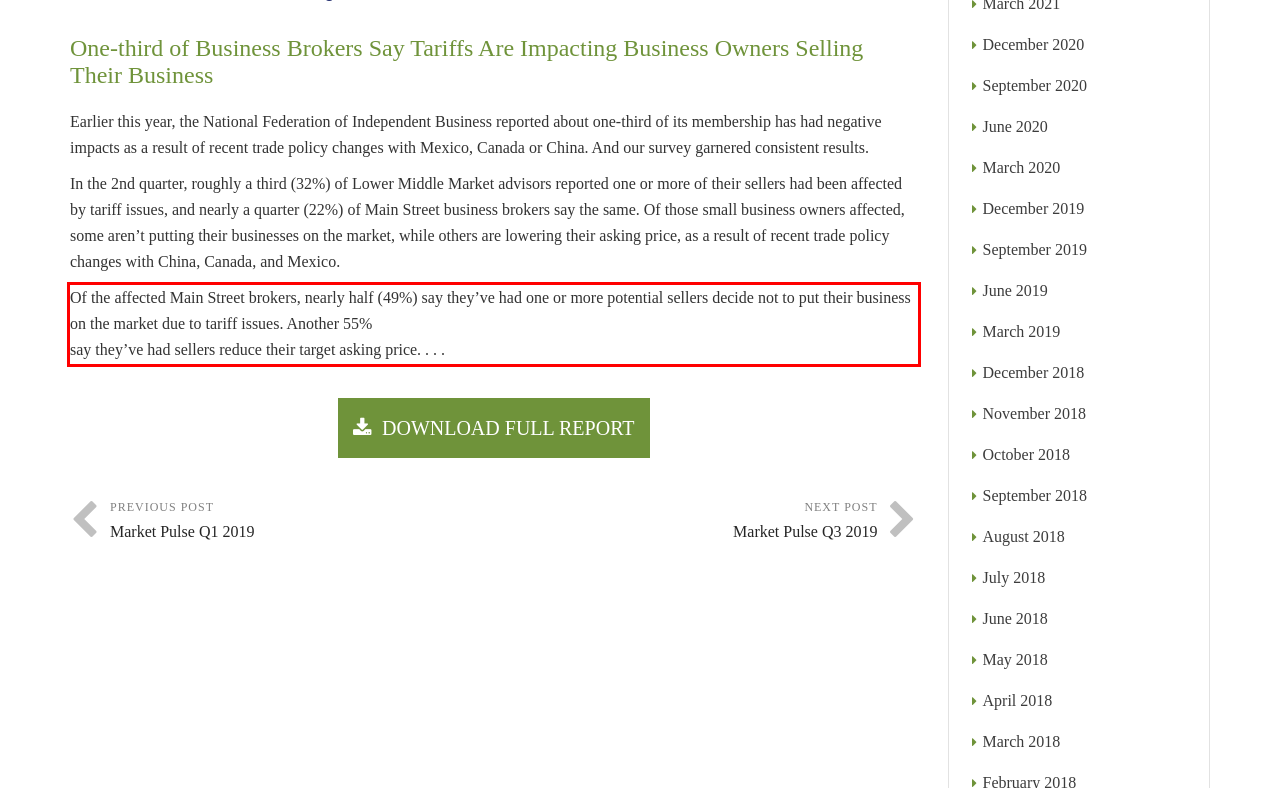Please examine the webpage screenshot containing a red bounding box and use OCR to recognize and output the text inside the red bounding box.

Of the affected Main Street brokers, nearly half (49%) say they’ve had one or more potential sellers decide not to put their business on the market due to tariff issues. Another 55% say they’ve had sellers reduce their target asking price. . . .